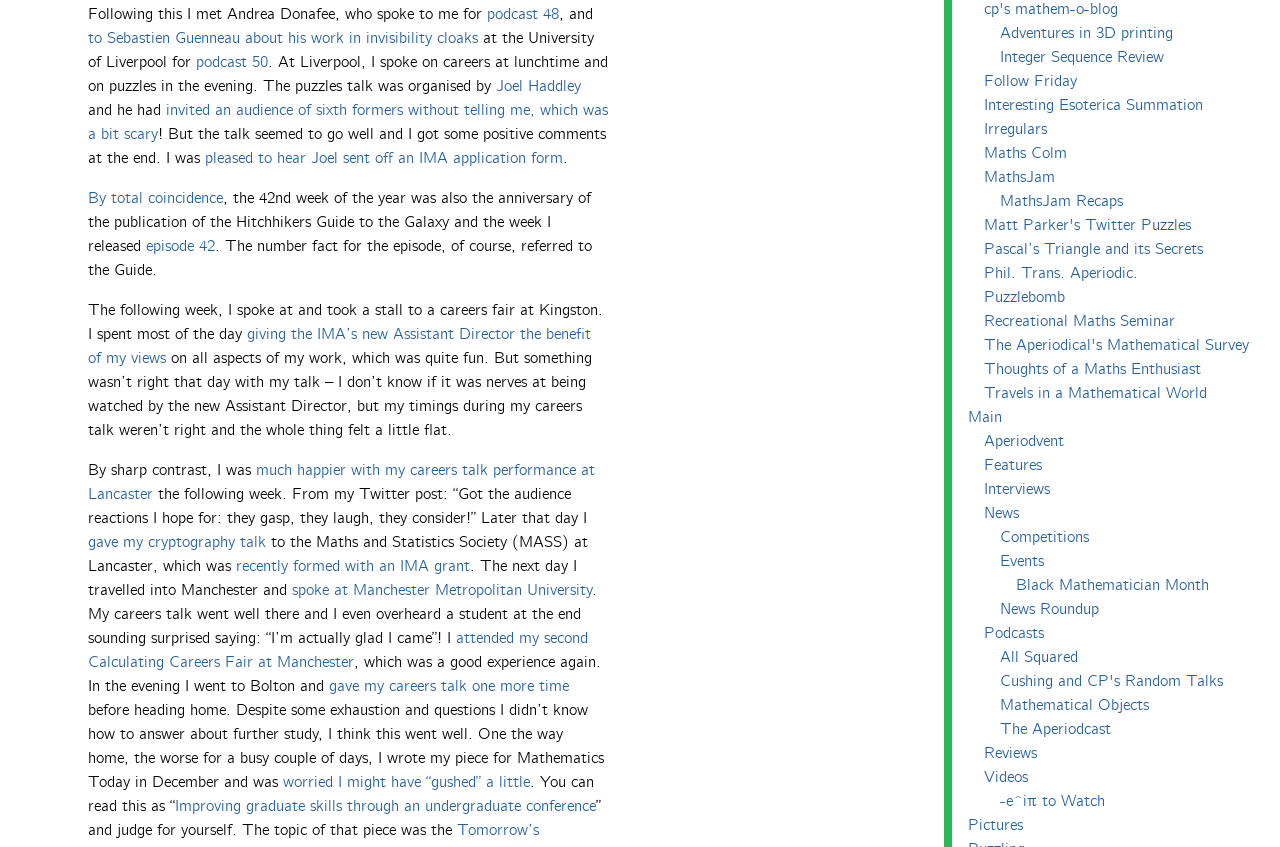Answer briefly with one word or phrase:
What is the name of the society at Lancaster University that was formed with an IMA grant?

MASS